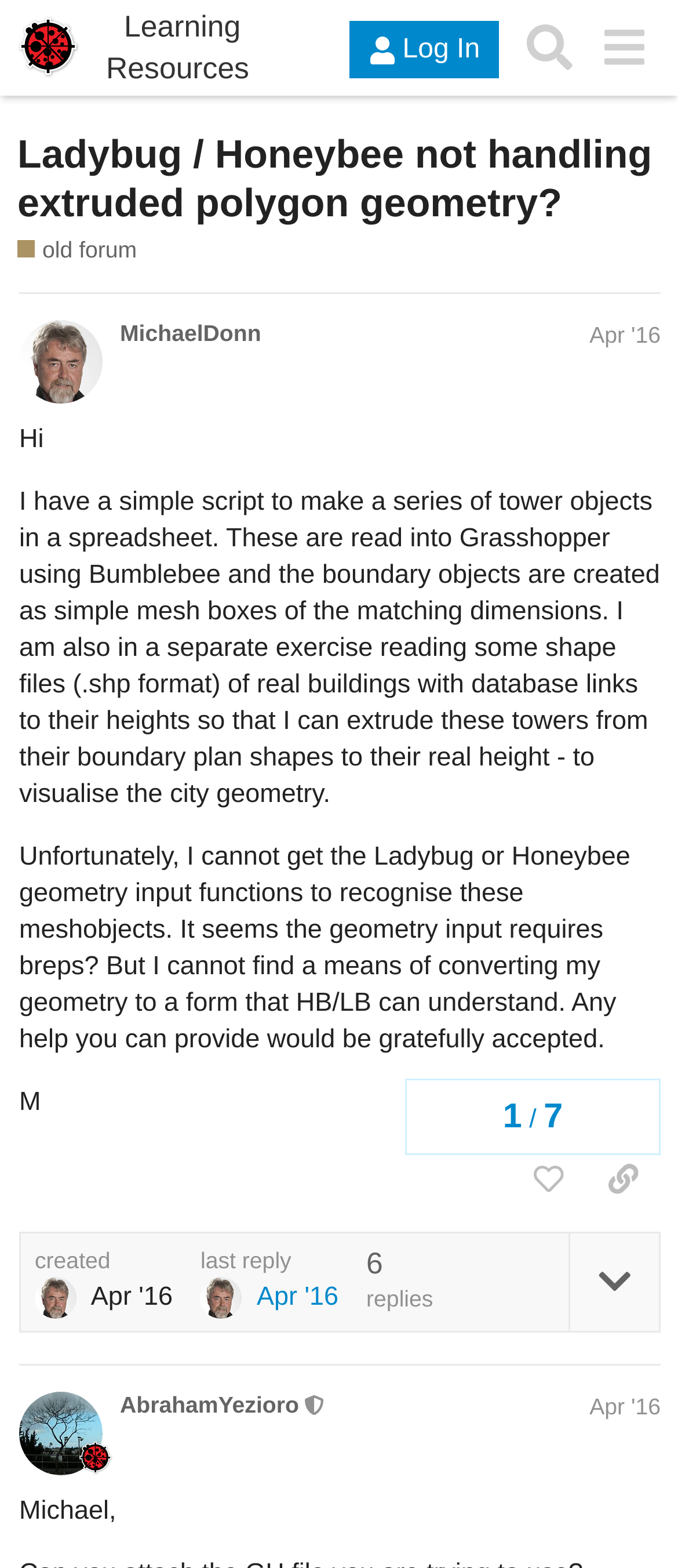Identify the bounding box coordinates of the element to click to follow this instruction: 'Like the post by @MichaelDonn'. Ensure the coordinates are four float values between 0 and 1, provided as [left, top, right, bottom].

[0.753, 0.731, 0.864, 0.774]